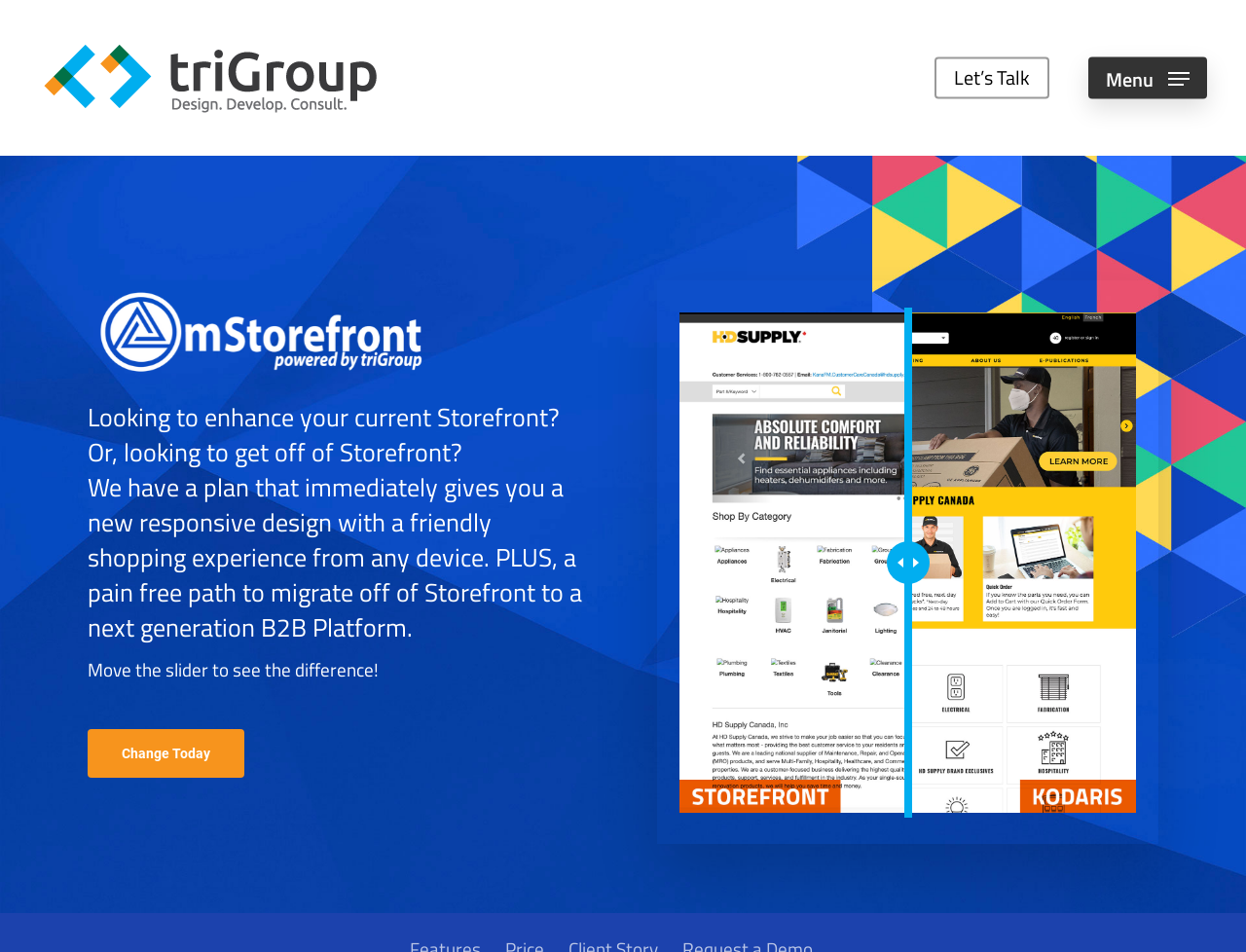How many screenshots are shown?
Based on the image, give a concise answer in the form of a single word or short phrase.

Two